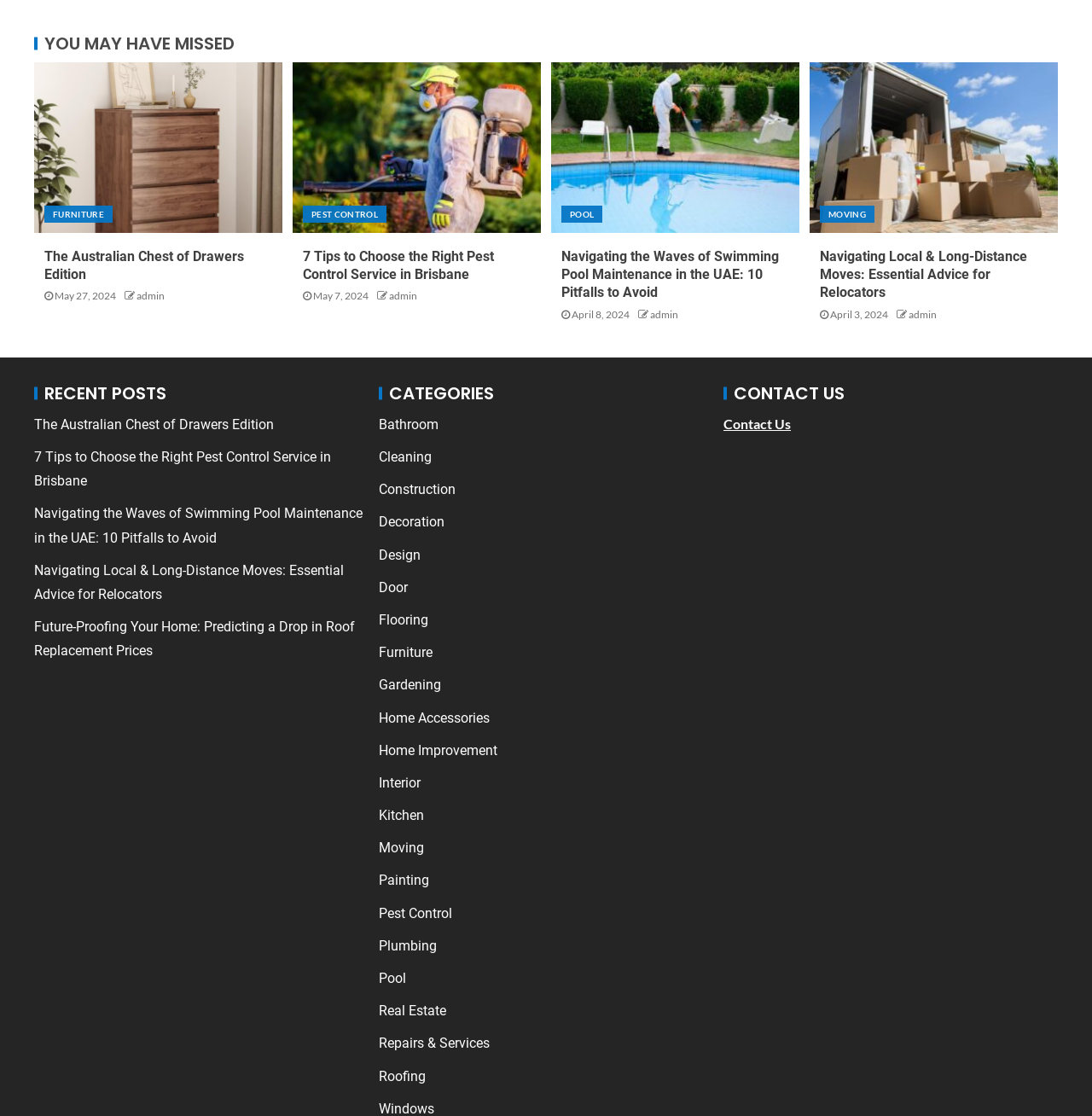How many categories are listed on the webpage?
Please provide a single word or phrase as your answer based on the image.

24